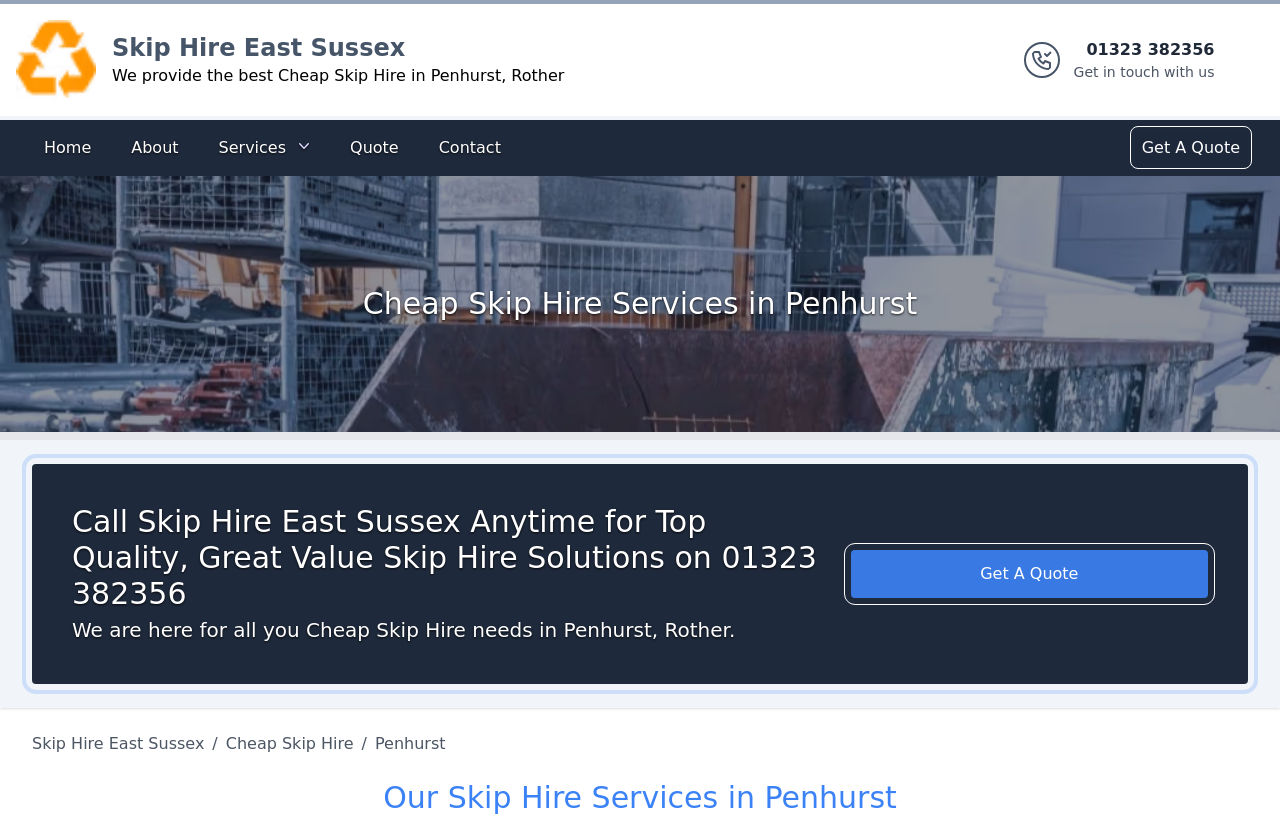Give a detailed account of the webpage, highlighting key information.

The webpage is about Cheap Skip Hire services in Penhurst, Rother, provided by Skip Hire East Sussex. At the top, there is a banner with the company's logo, a link to the company's website, and a brief description of their services. To the right of the logo, there is a phone number, 01323 382356, with a call-to-action to get in touch with them.

Below the banner, there is a navigation menu with links to the Home, About, Services, Quote, and Contact pages. The Services link has a dropdown menu. On the right side of the navigation menu, there is a prominent call-to-action button to Get A Quote.

The main content of the page is divided into two sections. The top section has a heading that reads "Cheap Skip Hire Services in Penhurst" and a large image that takes up the full width of the page. The bottom section has a heading that encourages visitors to call Skip Hire East Sussex for top-quality skip hire solutions, along with a brief description of their services. There is also a link to Get A Quote and a phone number, 01323 382356, in this section.

At the bottom of the page, there are links to Skip Hire East Sussex, Cheap Skip Hire, and Penhurst, separated by forward slashes.